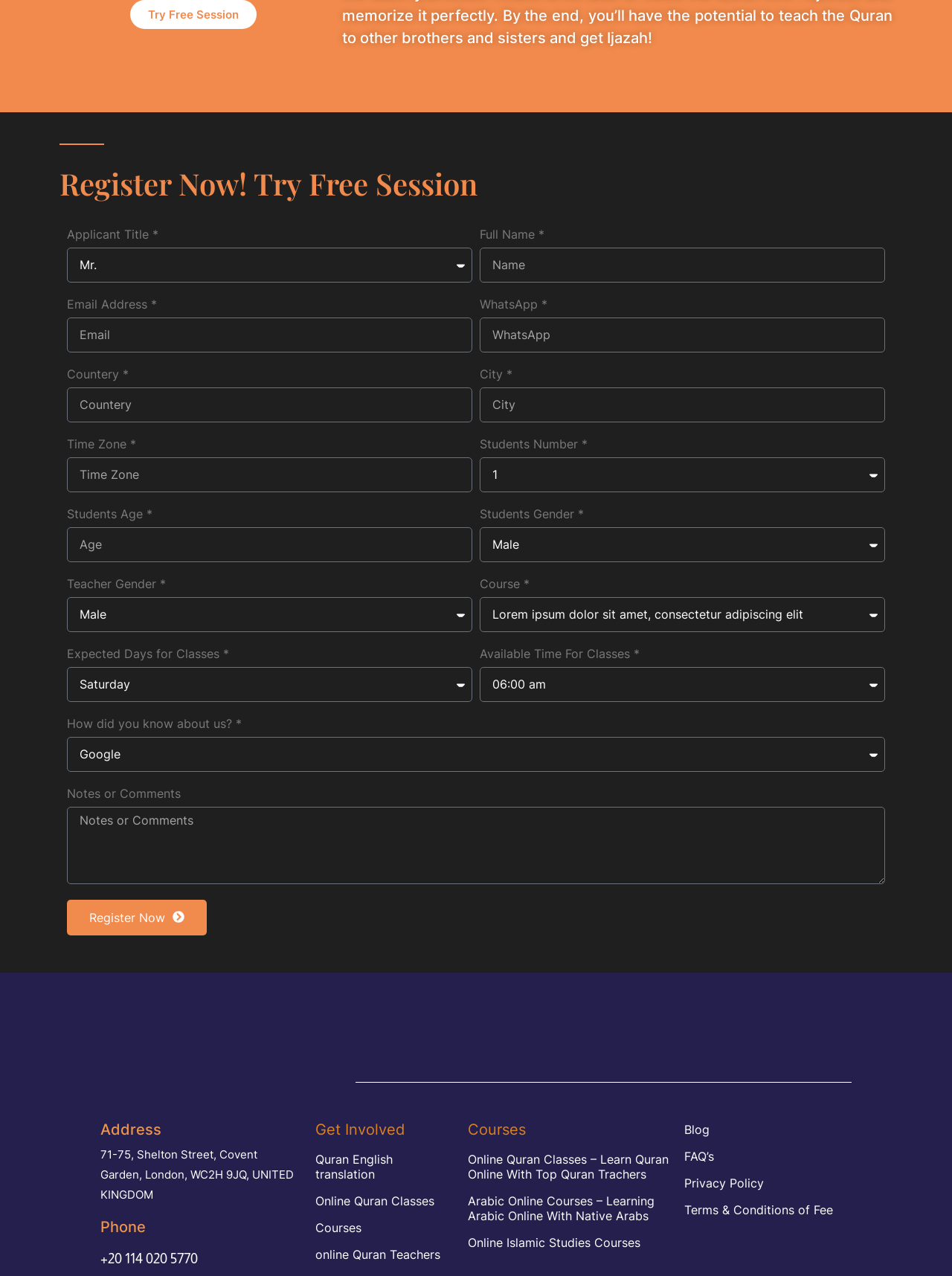Determine the bounding box coordinates of the section I need to click to execute the following instruction: "Select a title from the Applicant Title dropdown". Provide the coordinates as four float numbers between 0 and 1, i.e., [left, top, right, bottom].

[0.07, 0.194, 0.496, 0.221]